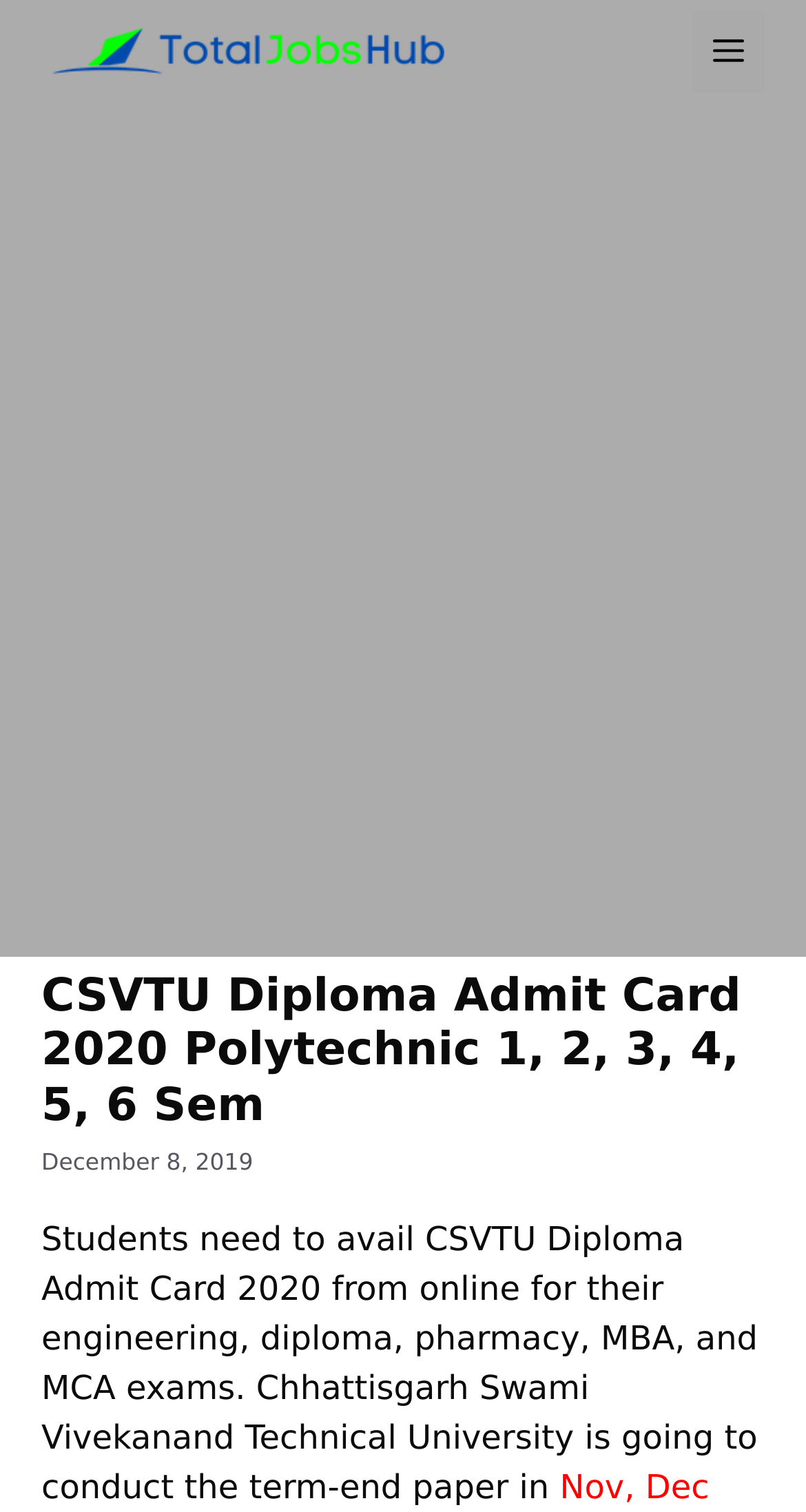Determine the bounding box coordinates of the UI element described below. Use the format (top-left x, top-left y, bottom-right x, bottom-right y) with floating point numbers between 0 and 1: Menu

[0.859, 0.007, 0.949, 0.062]